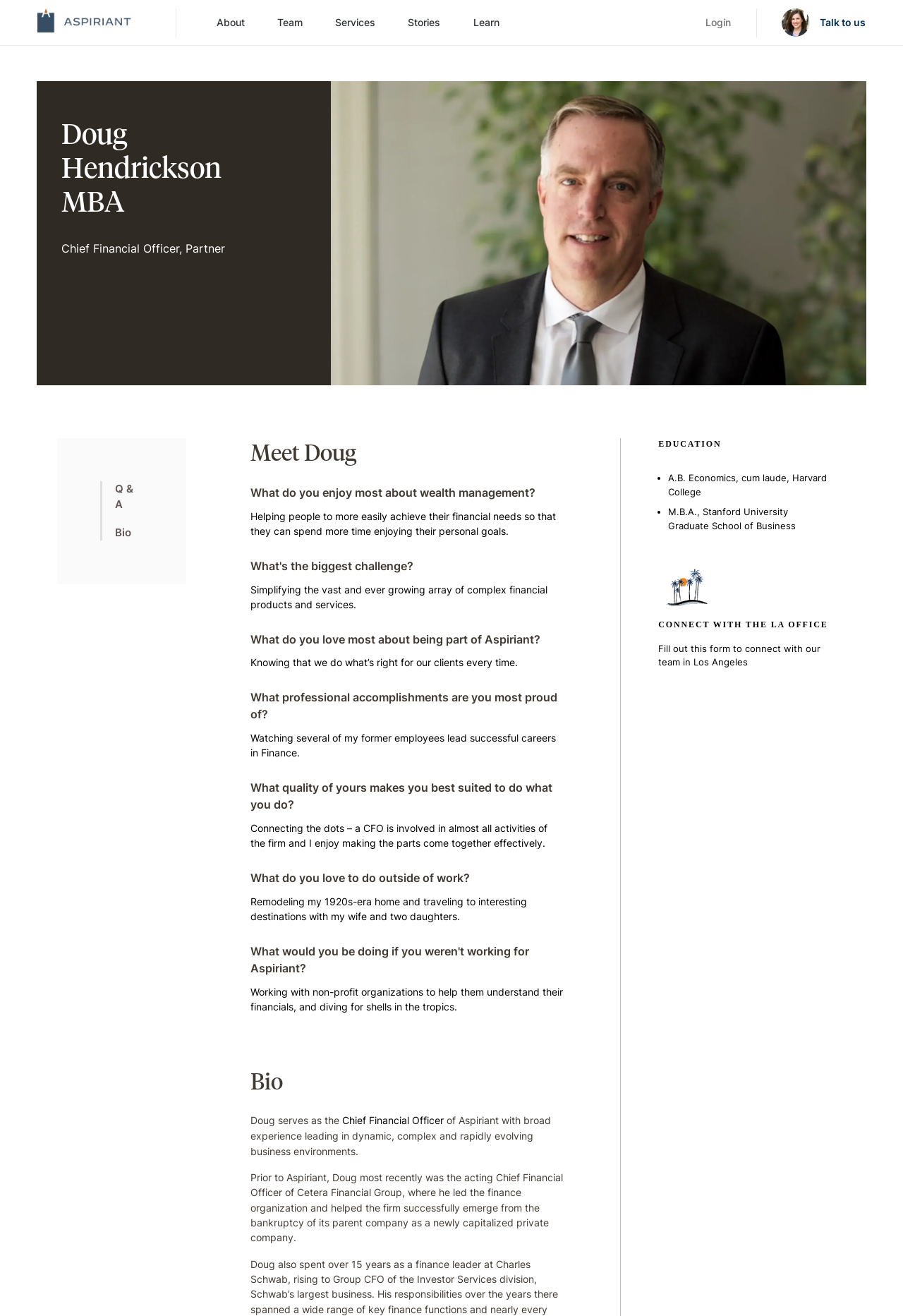Find the coordinates for the bounding box of the element with this description: "Login".

[0.781, 0.011, 0.81, 0.023]